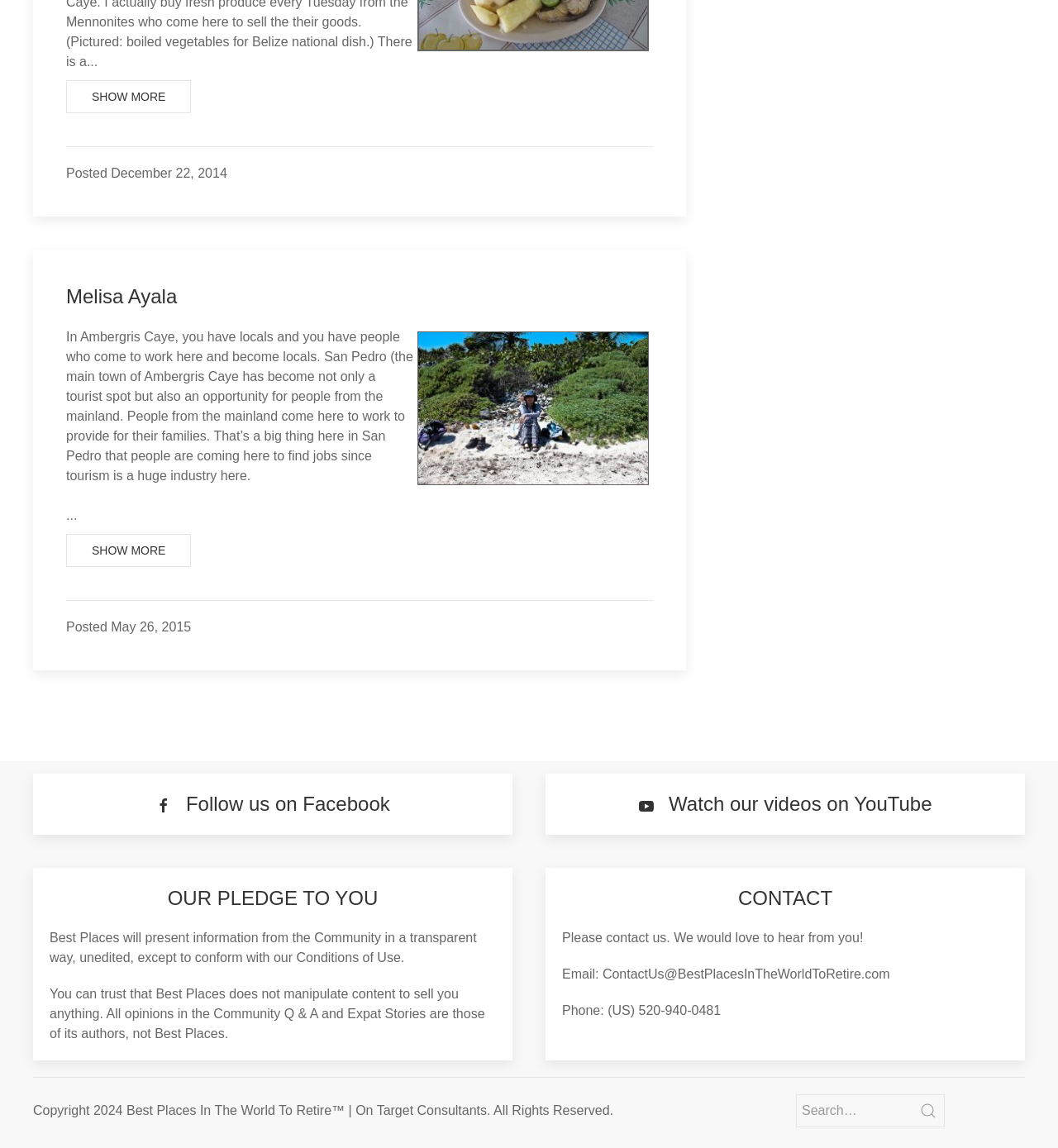Using the element description provided, determine the bounding box coordinates in the format (top-left x, top-left y, bottom-right x, bottom-right y). Ensure that all values are floating point numbers between 0 and 1. Element description: name="q" placeholder="Search…"

[0.752, 0.953, 0.893, 0.982]